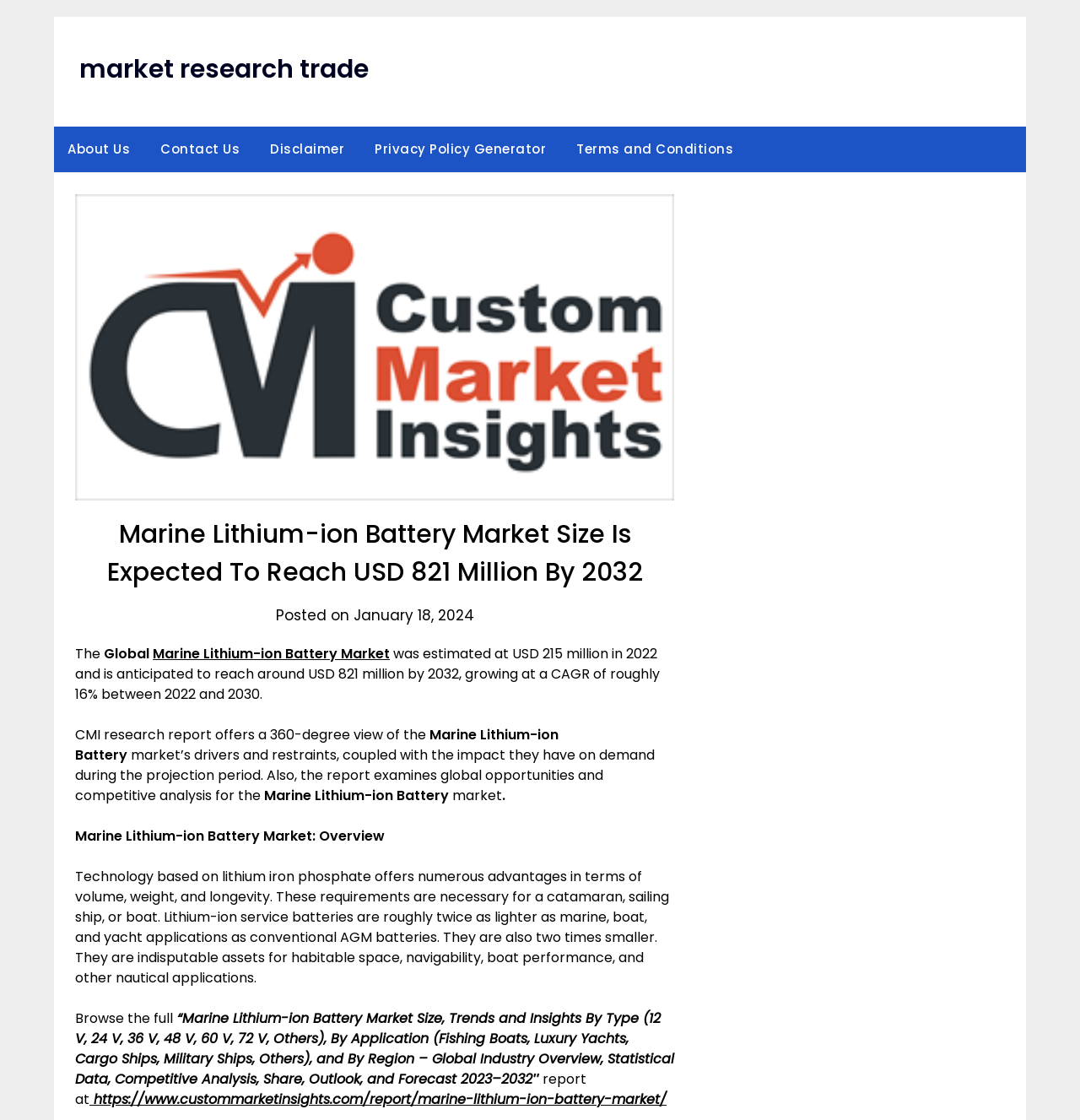What is the company name mentioned on the webpage?
Based on the image, answer the question with as much detail as possible.

The answer can be found in the top-left corner of the webpage, which displays the company logo and name as 'Custom Market Insights'.